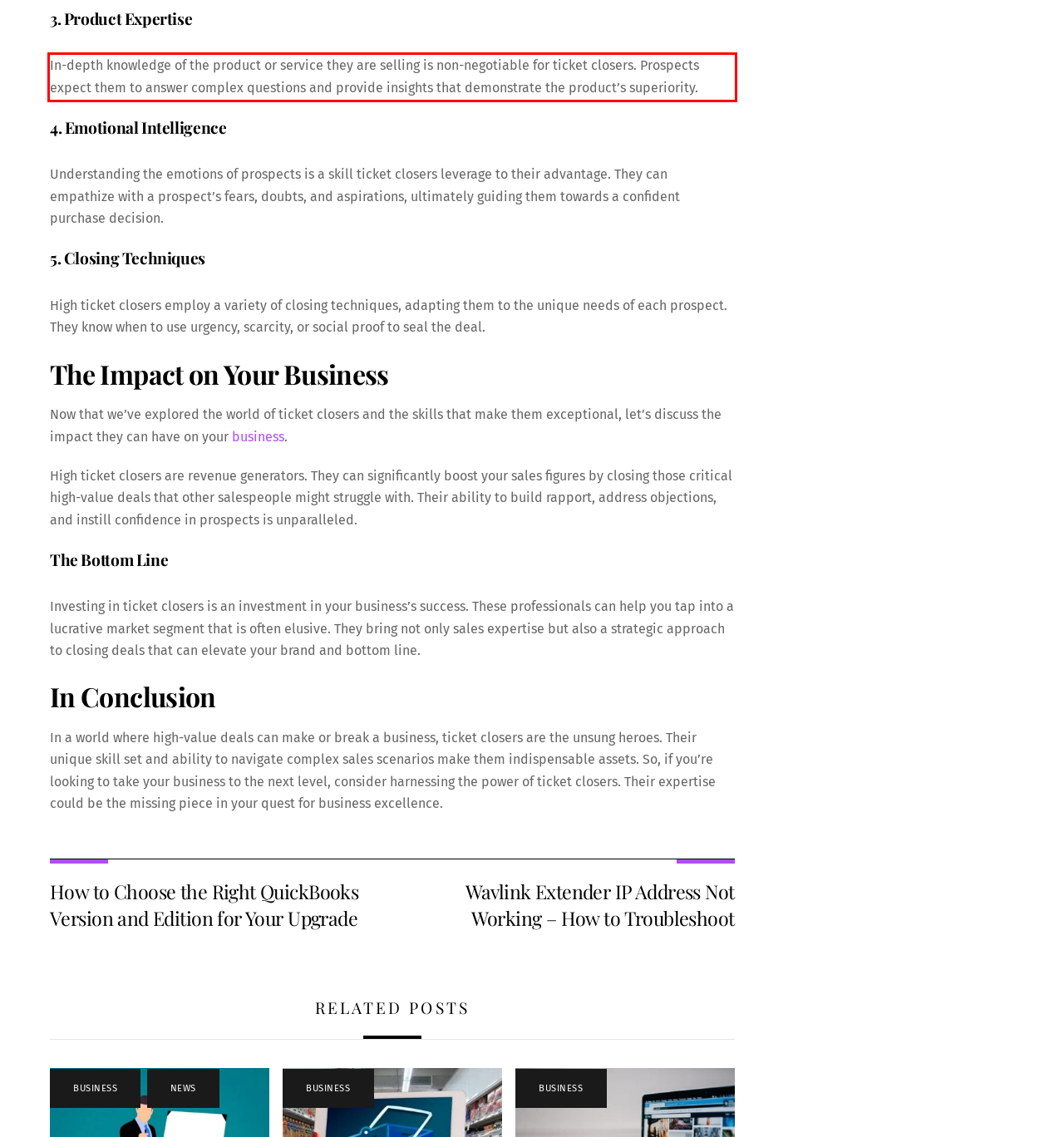You are given a screenshot showing a webpage with a red bounding box. Perform OCR to capture the text within the red bounding box.

In-depth knowledge of the product or service they are selling is non-negotiable for ticket closers. Prospects expect them to answer complex questions and provide insights that demonstrate the product’s superiority.